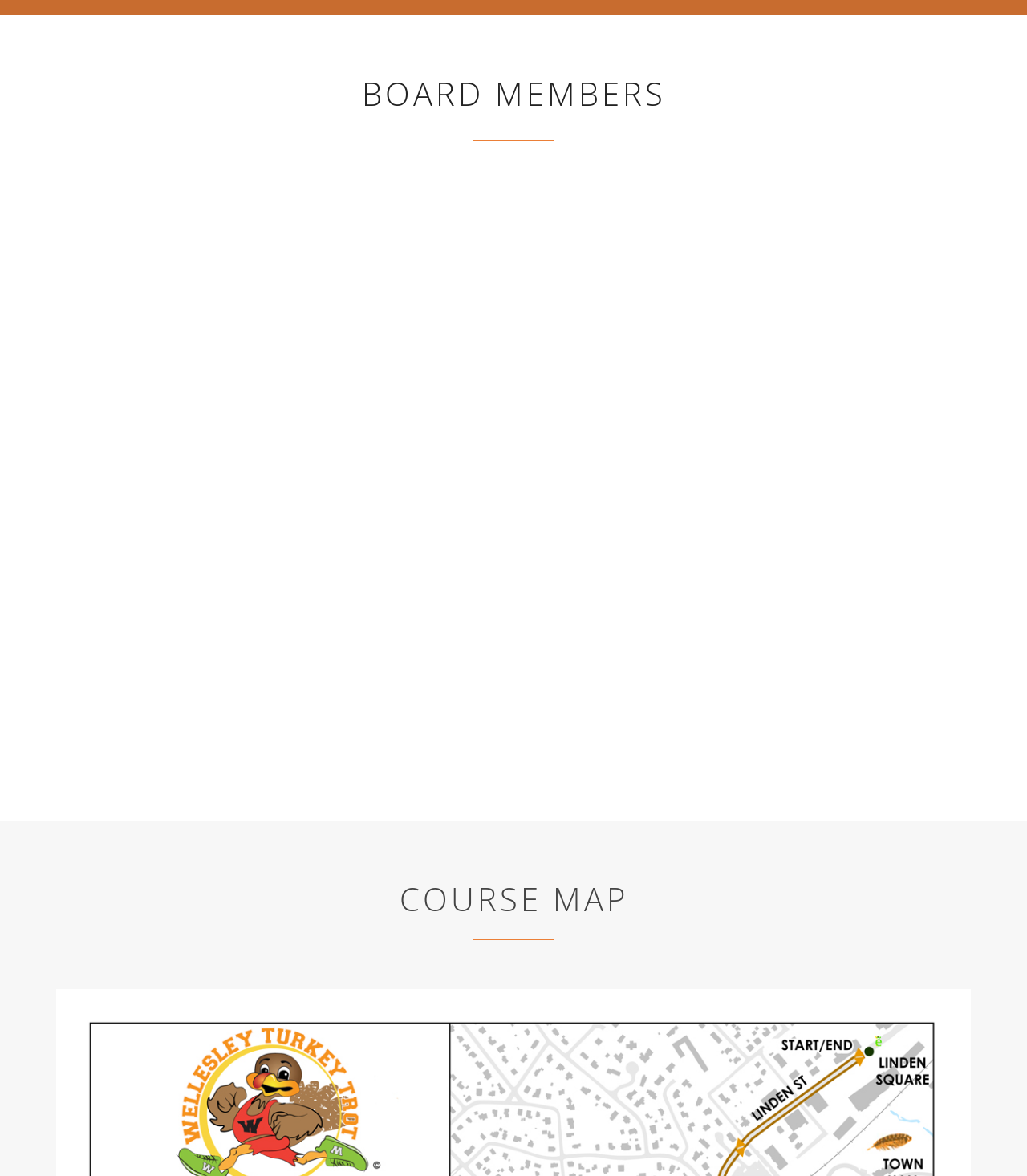Locate the coordinates of the bounding box for the clickable region that fulfills this instruction: "View Carol Chaoui's bio".

[0.055, 0.156, 0.336, 0.173]